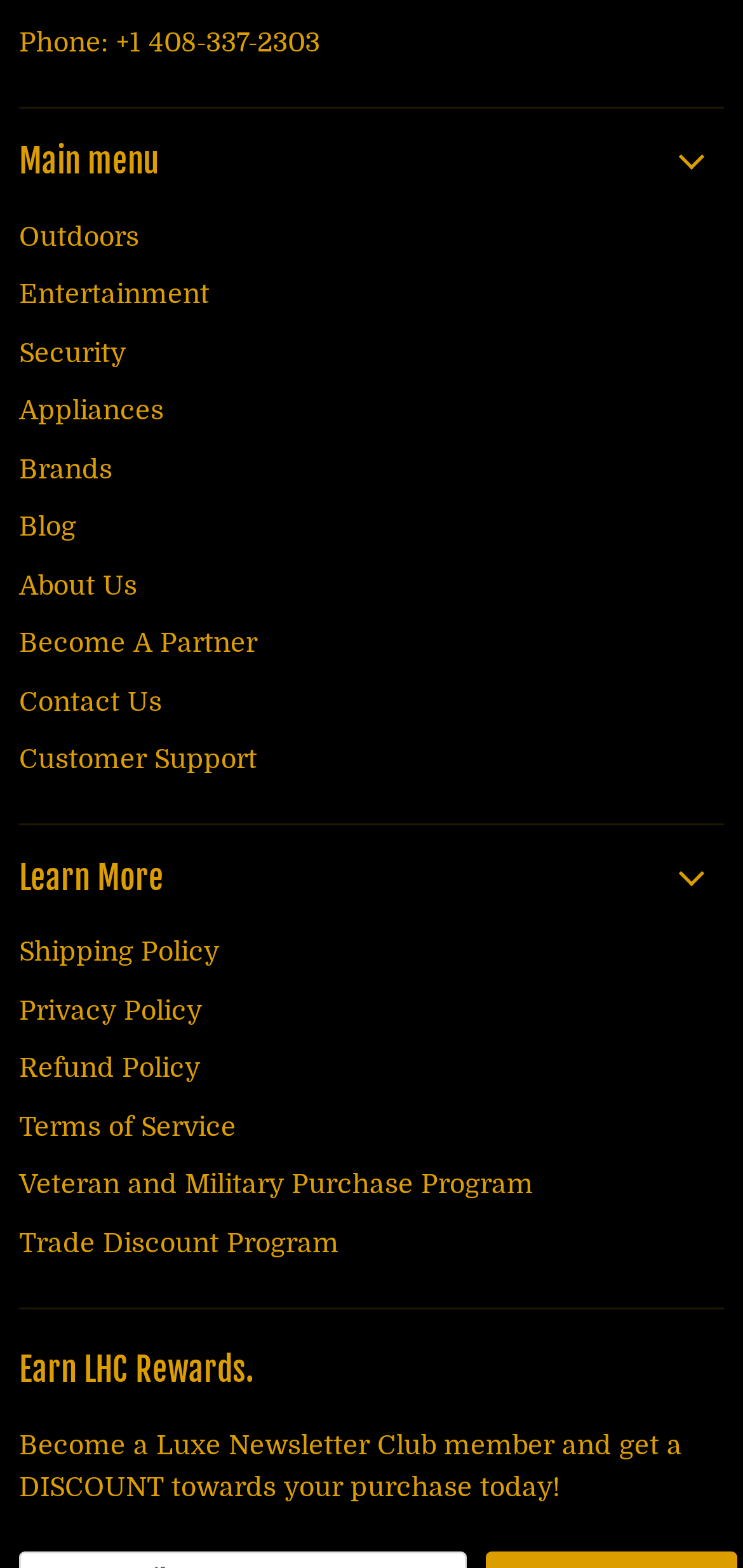Please identify the bounding box coordinates of the element's region that should be clicked to execute the following instruction: "Inquire about services". The bounding box coordinates must be four float numbers between 0 and 1, i.e., [left, top, right, bottom].

None